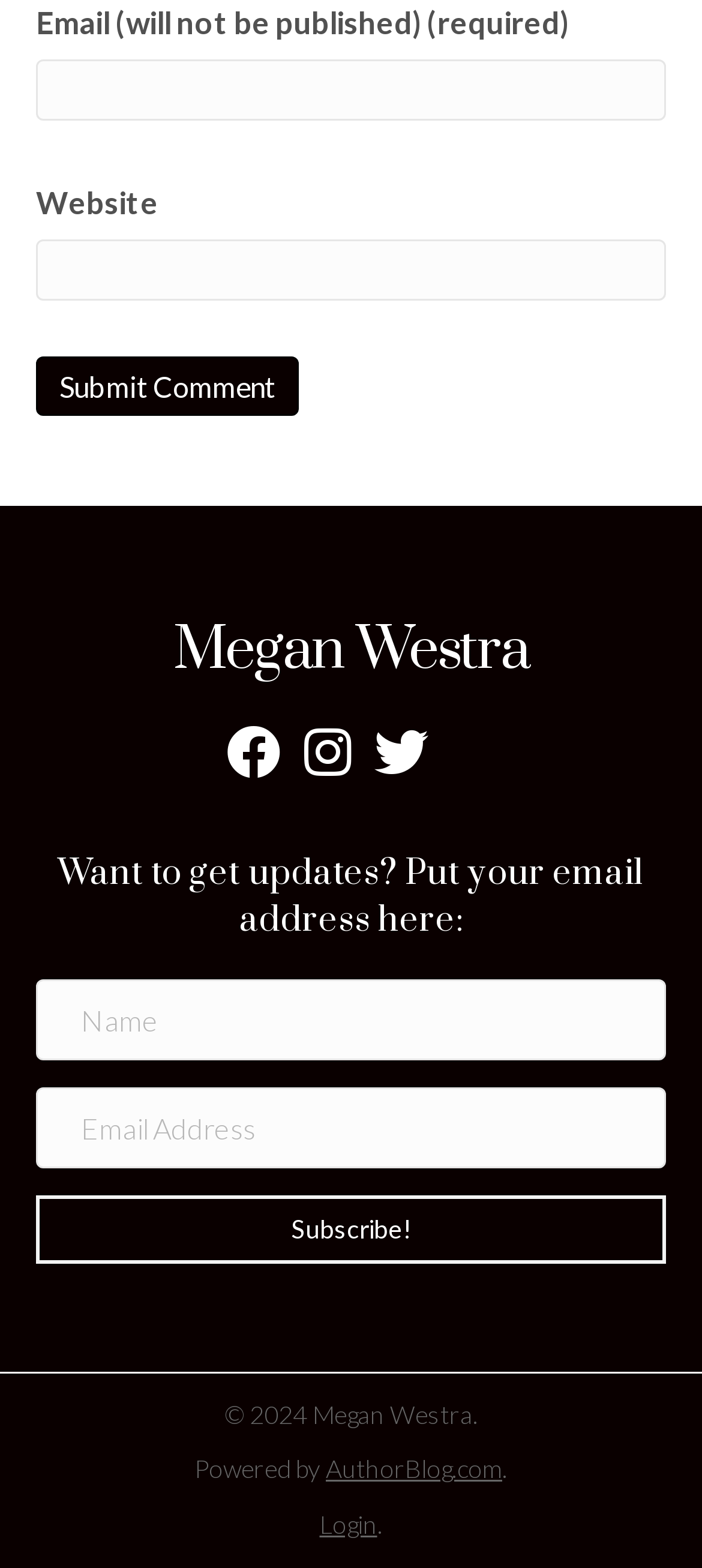What is the author's name?
Provide an in-depth answer to the question, covering all aspects.

The author's name is mentioned in the heading element 'Megan Westra' which is located at the top of the webpage, and also in the copyright text '© 2024 Megan Westra.' at the bottom of the webpage.